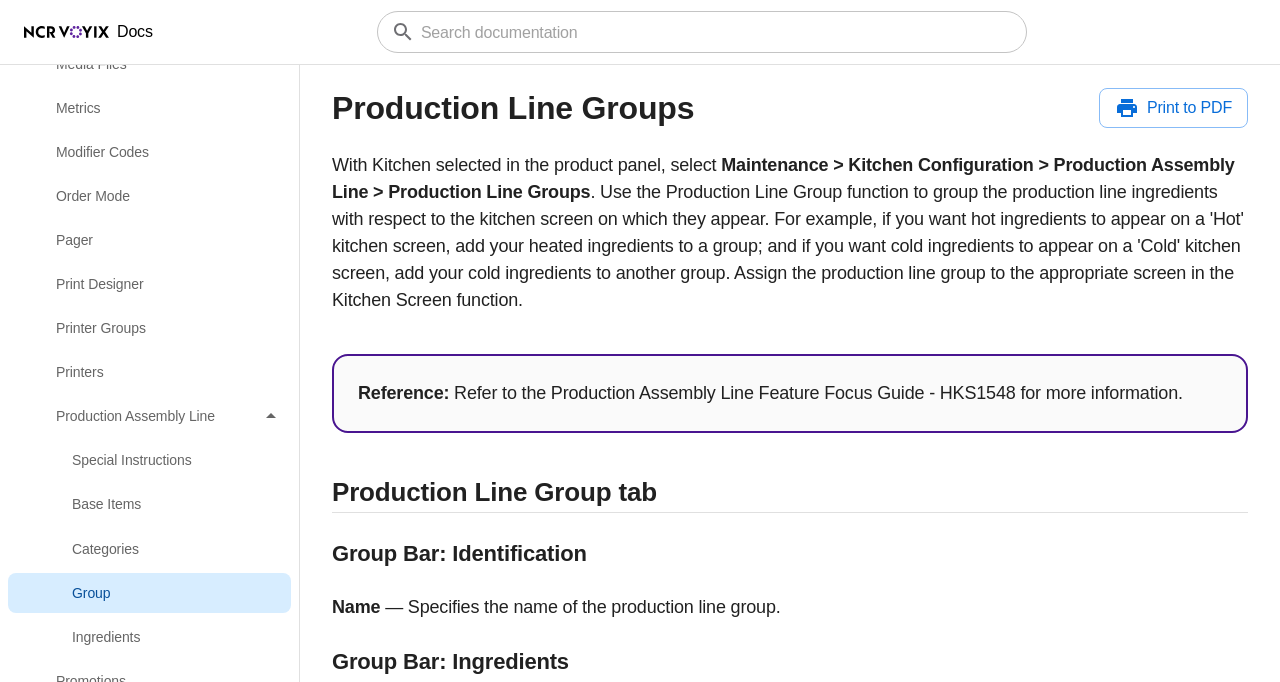Answer the question below using just one word or a short phrase: 
What is the title of the section that starts with 'With Kitchen selected...'?

Production Line Groups